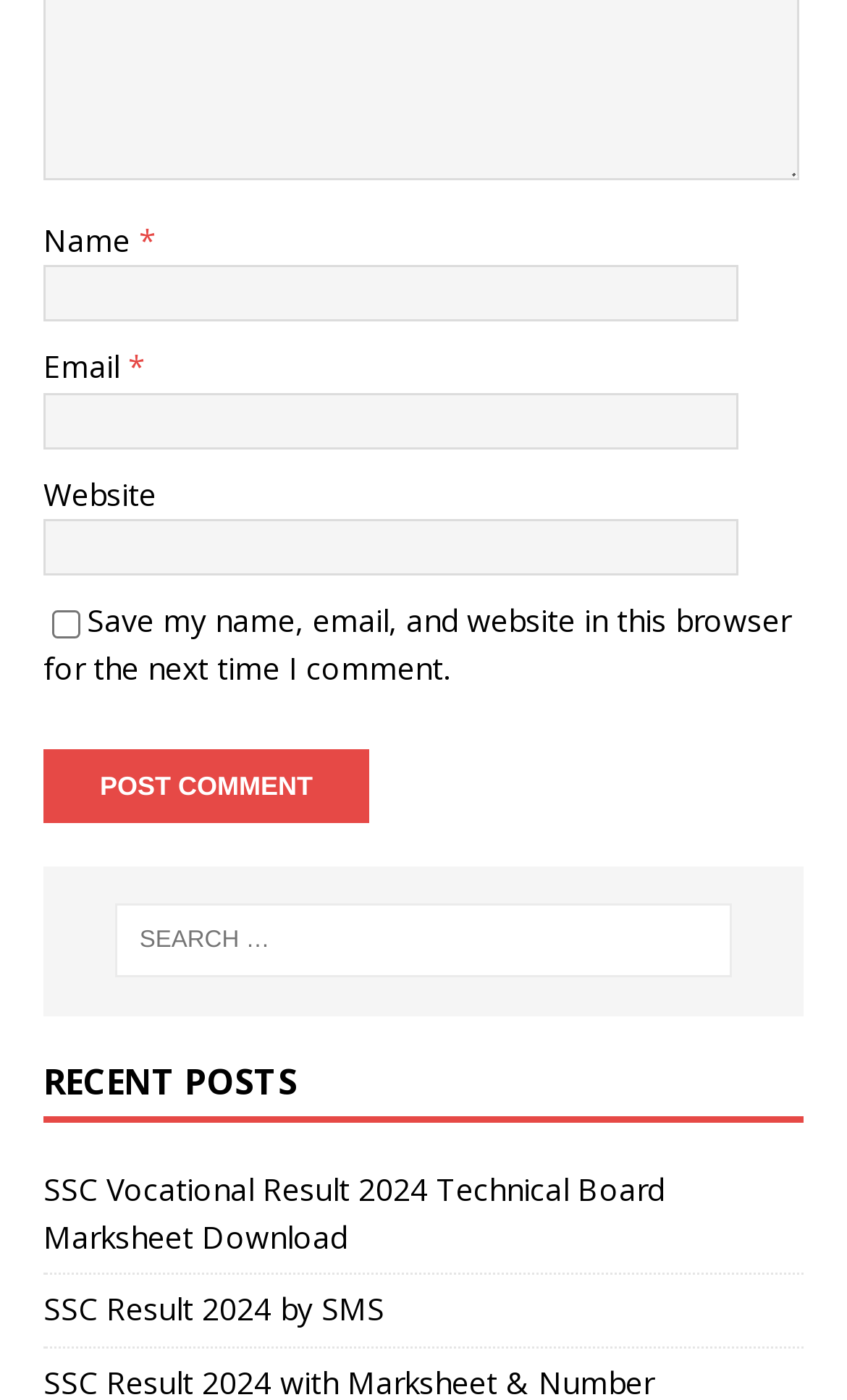Identify the bounding box coordinates of the region I need to click to complete this instruction: "Enter your name".

[0.051, 0.19, 0.872, 0.23]